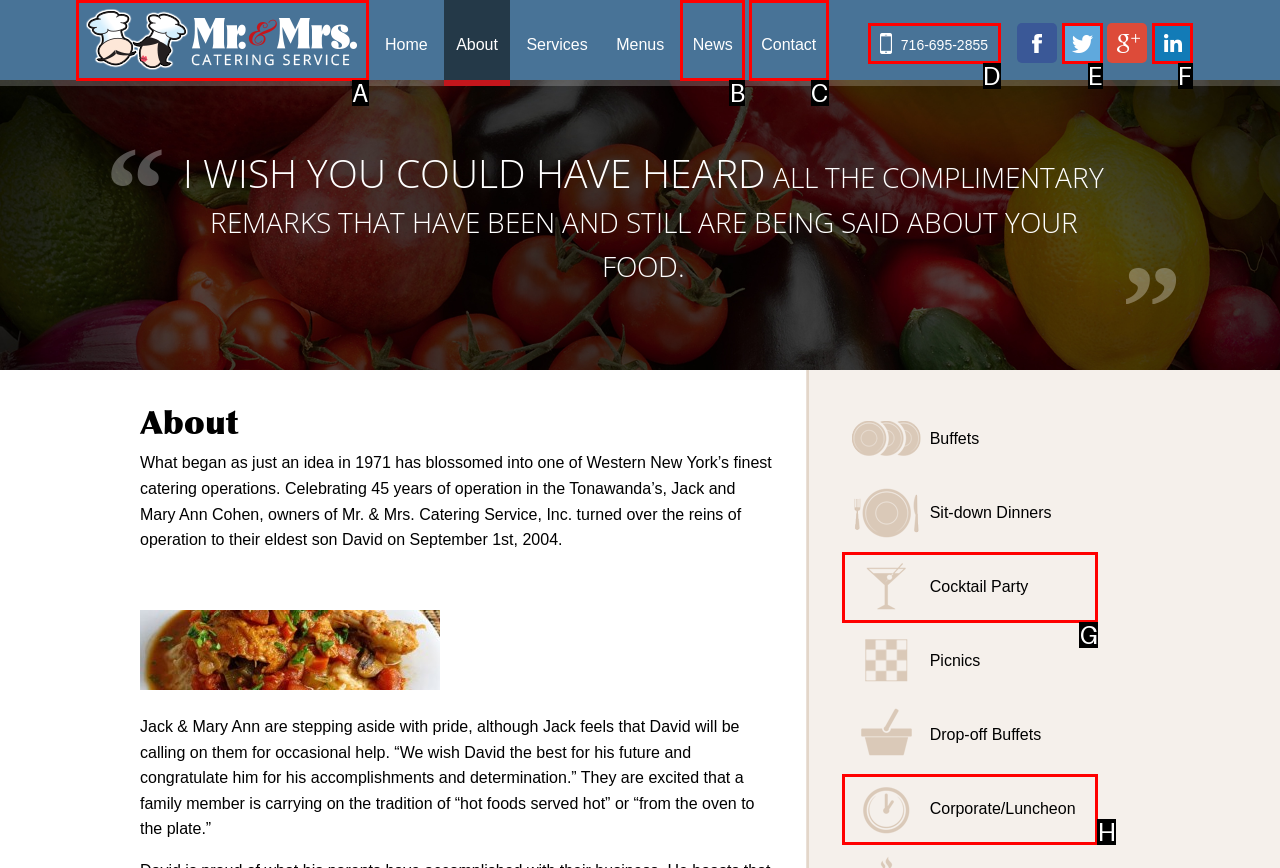Point out the option that aligns with the description: Mr & Mrs Catering
Provide the letter of the corresponding choice directly.

A